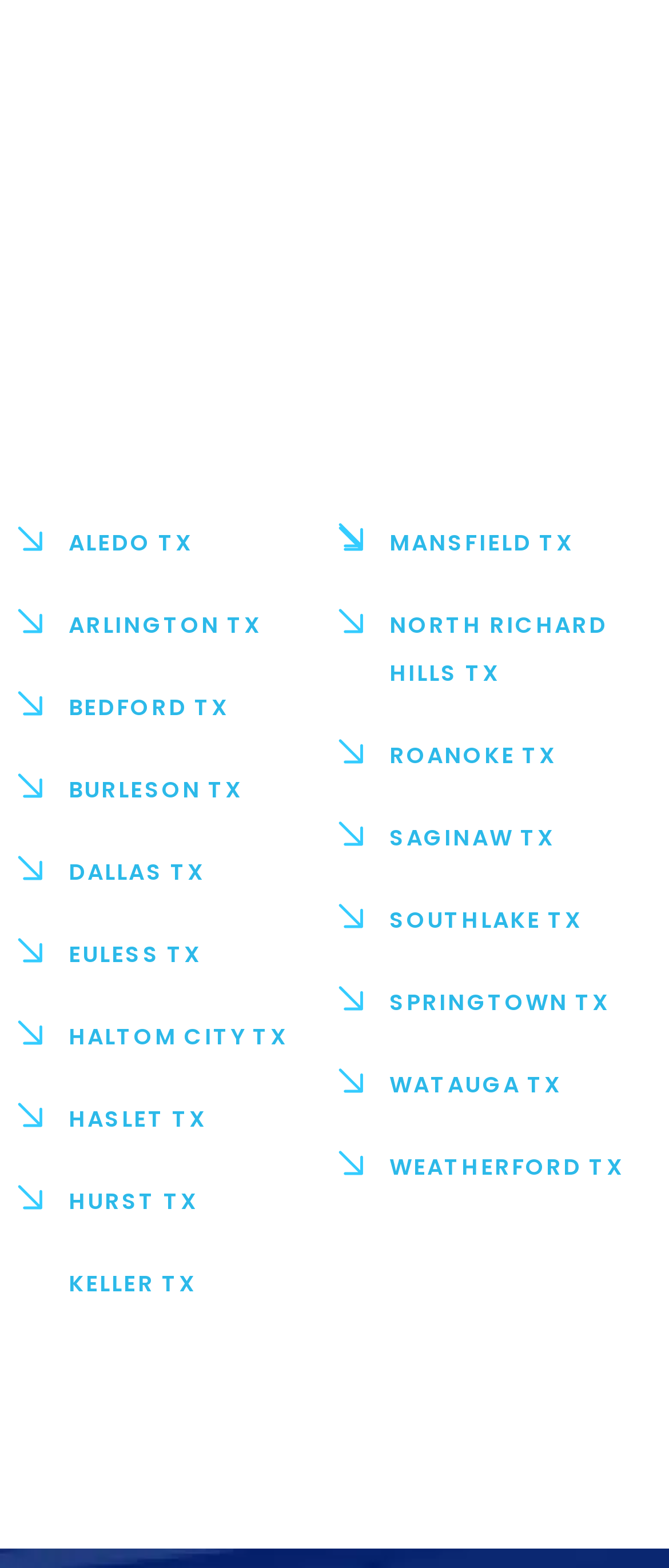Locate the bounding box coordinates of the clickable area to execute the instruction: "check SOUTHLAKE TX". Provide the coordinates as four float numbers between 0 and 1, represented as [left, top, right, bottom].

[0.518, 0.572, 0.962, 0.602]